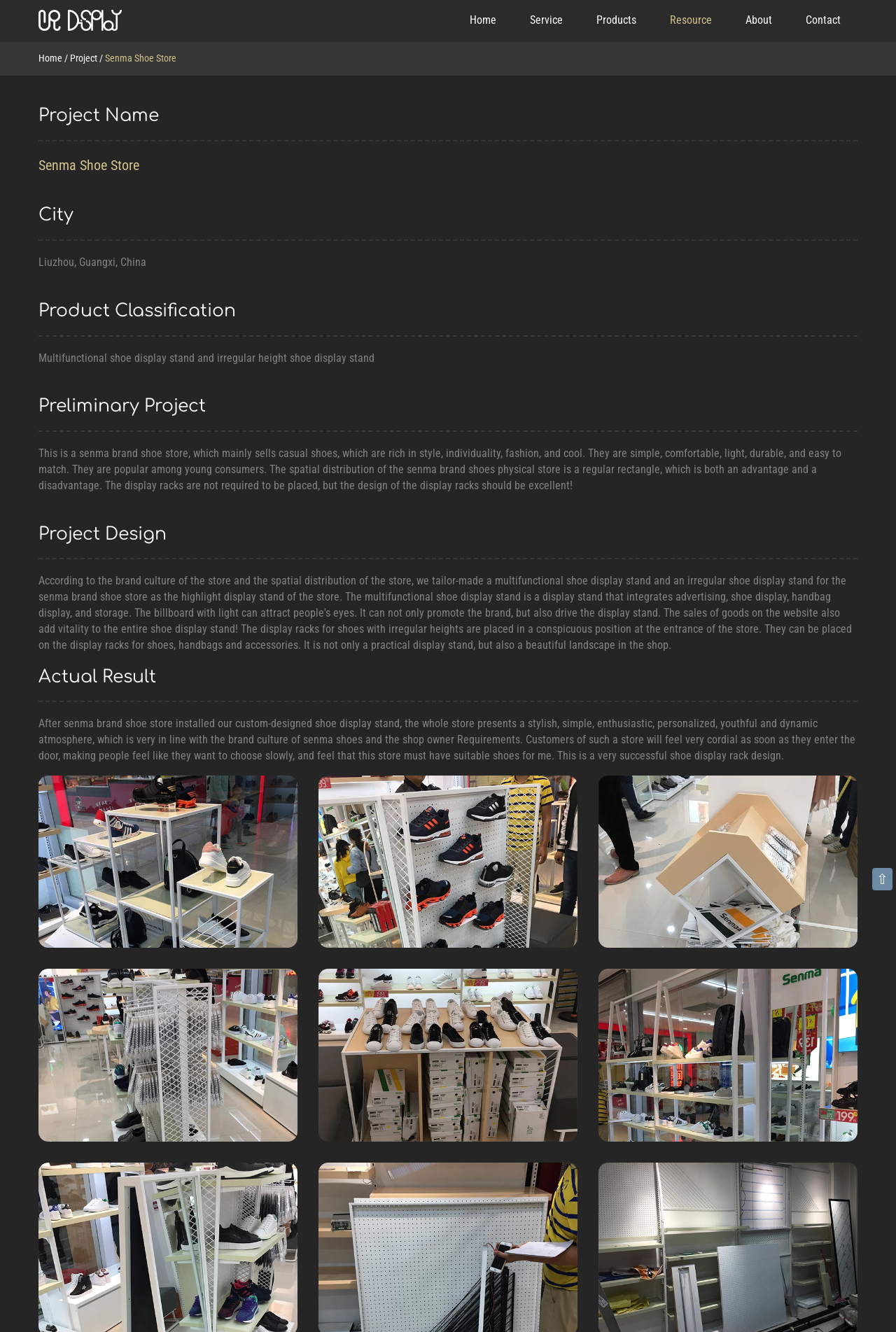Please locate the bounding box coordinates of the region I need to click to follow this instruction: "View Project".

[0.078, 0.039, 0.109, 0.048]